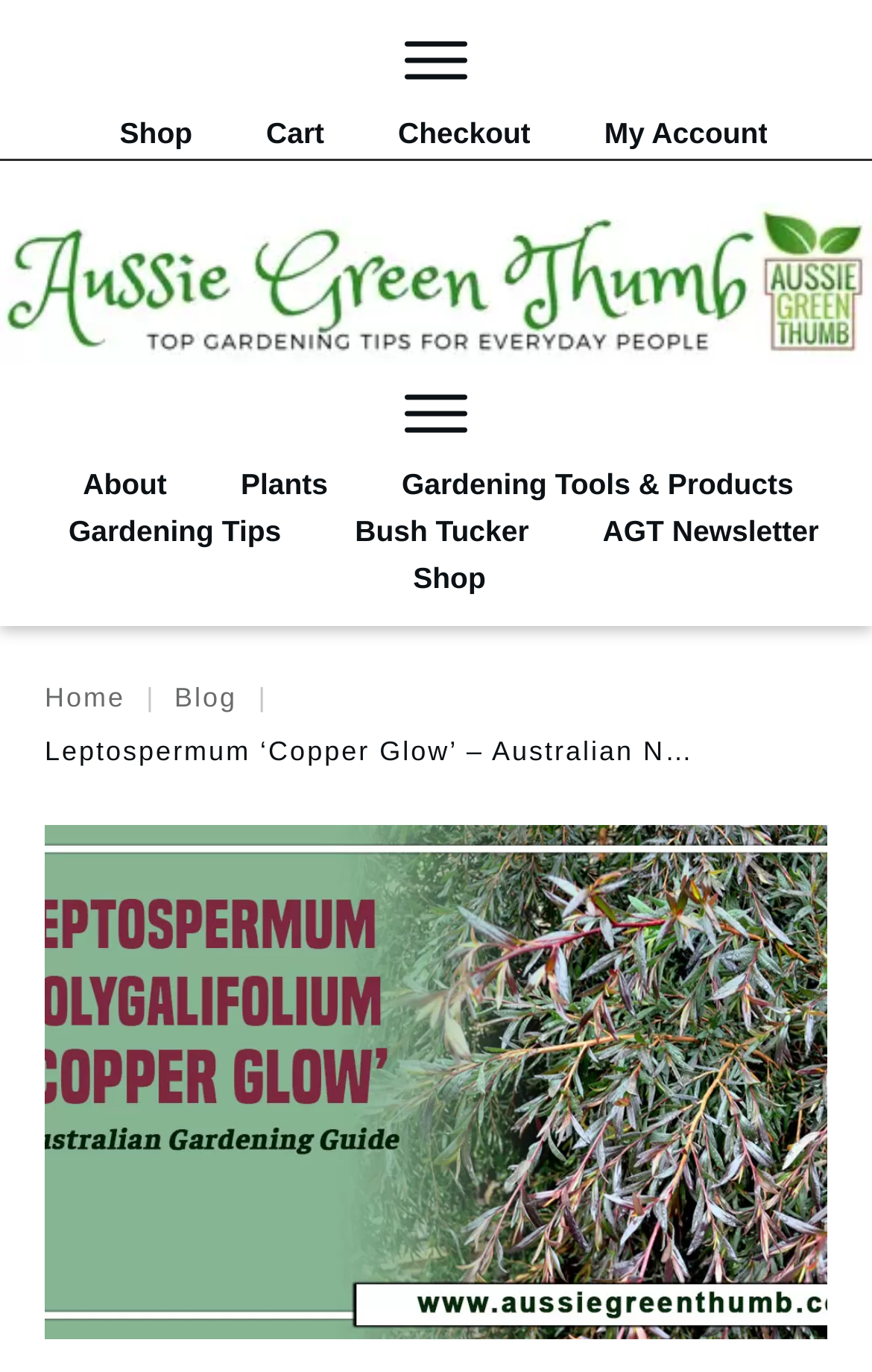Answer the question in a single word or phrase:
How many links are present in the top navigation bar?

5